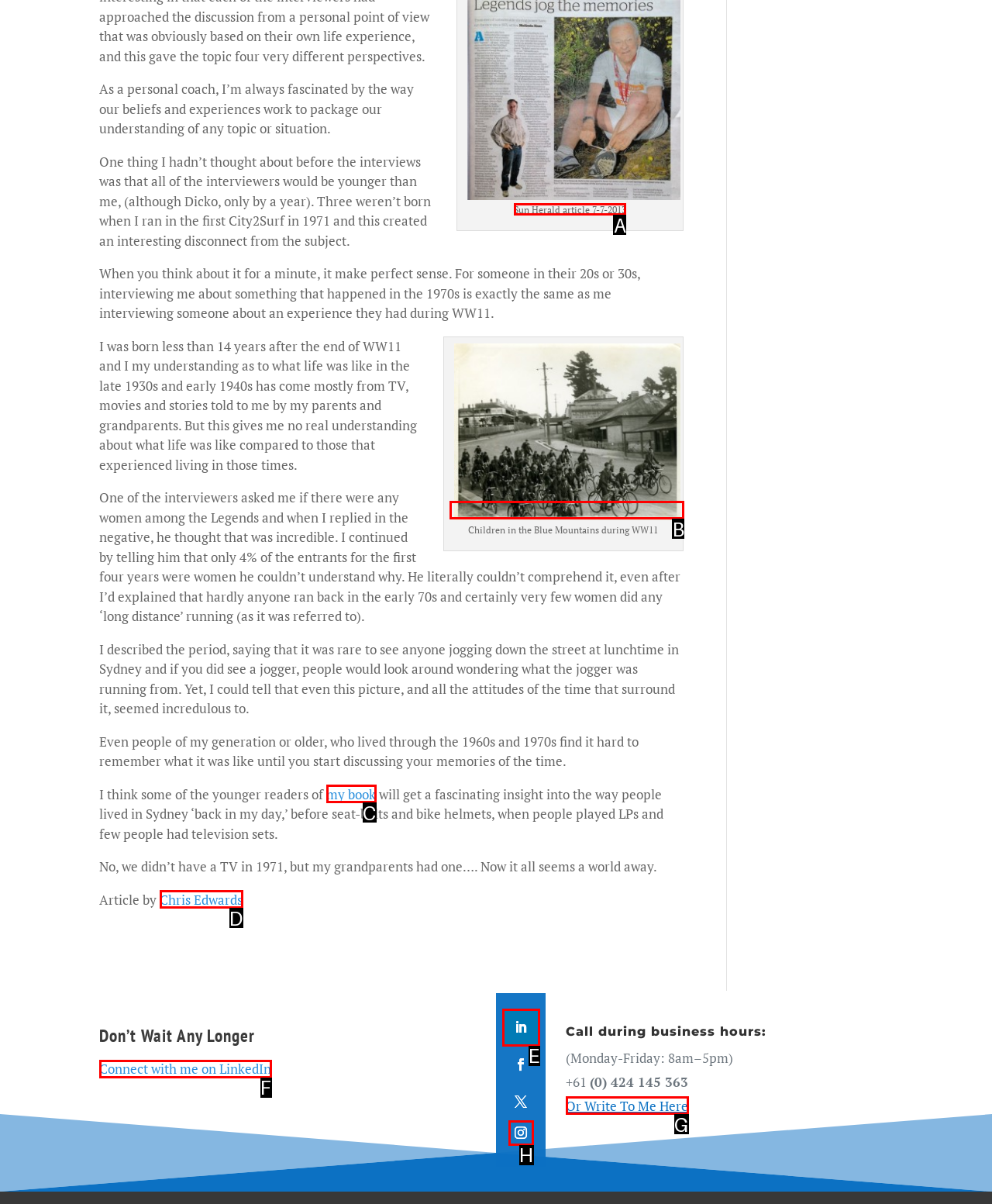Which HTML element should be clicked to complete the following task: Click the link to read the Sun Herald article?
Answer with the letter corresponding to the correct choice.

A